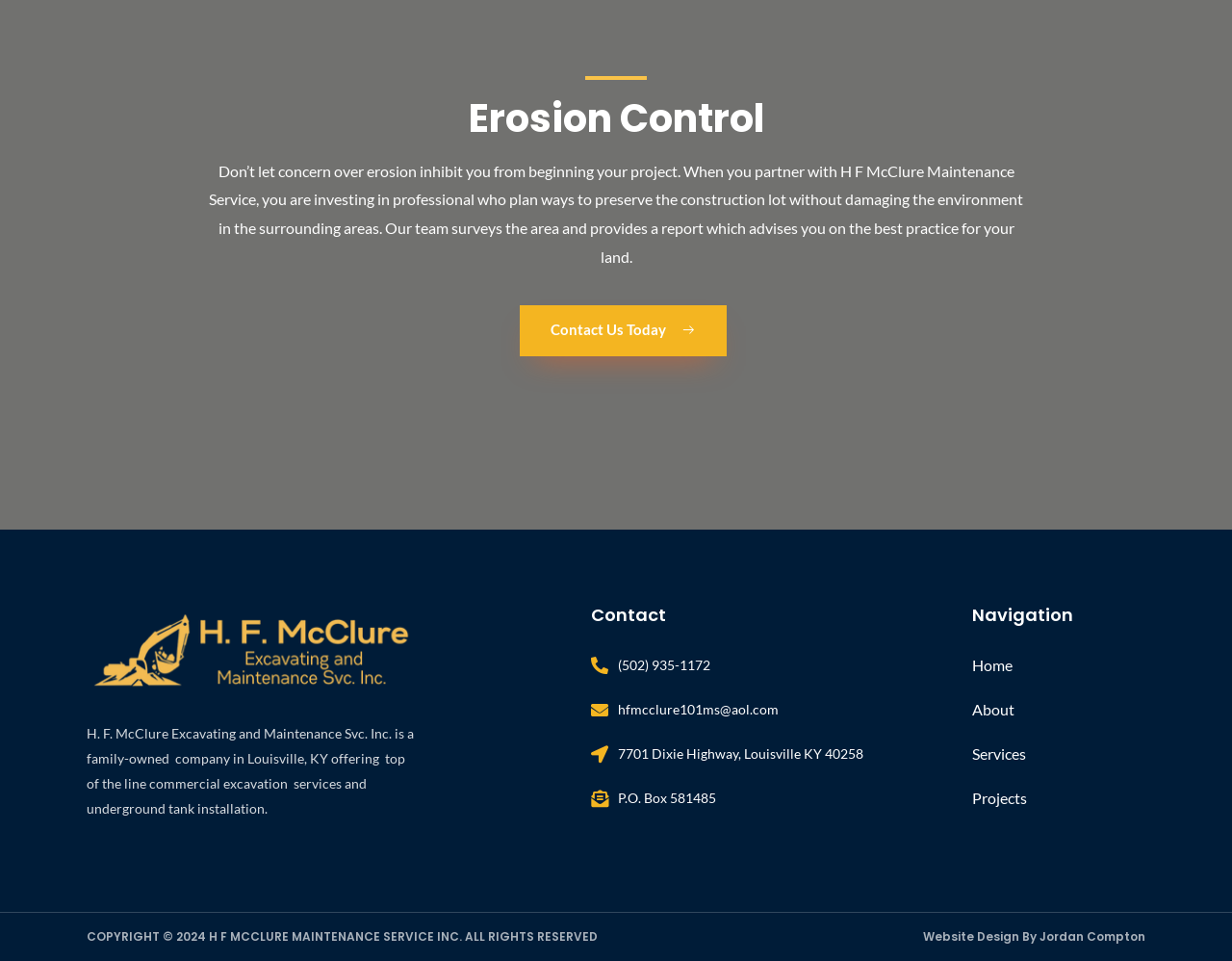Identify the bounding box for the UI element described as: "(502) 935-1172". Ensure the coordinates are four float numbers between 0 and 1, formatted as [left, top, right, bottom].

[0.48, 0.68, 0.719, 0.706]